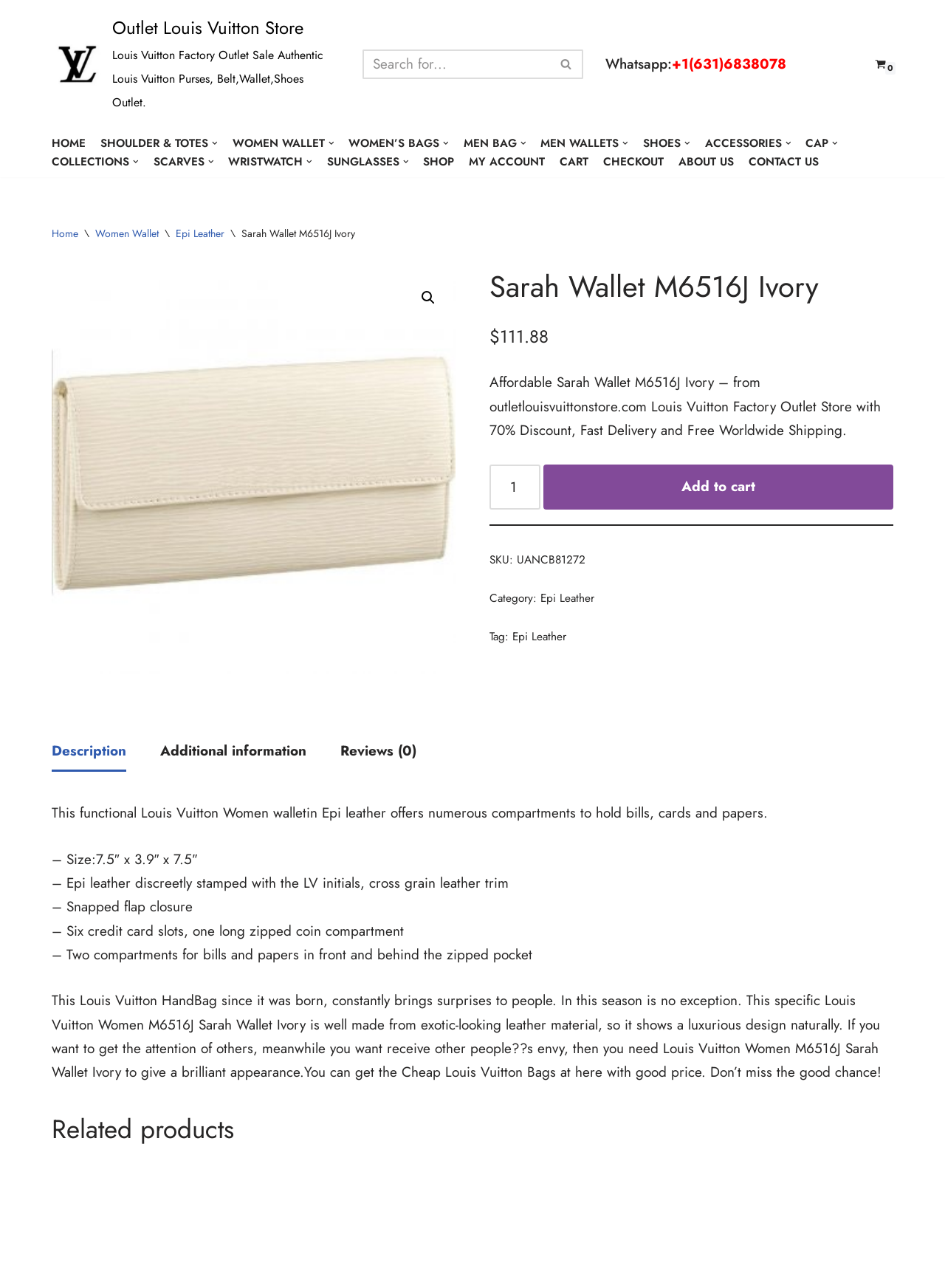Respond to the following question with a brief word or phrase:
What is the price of the product?

$111.88